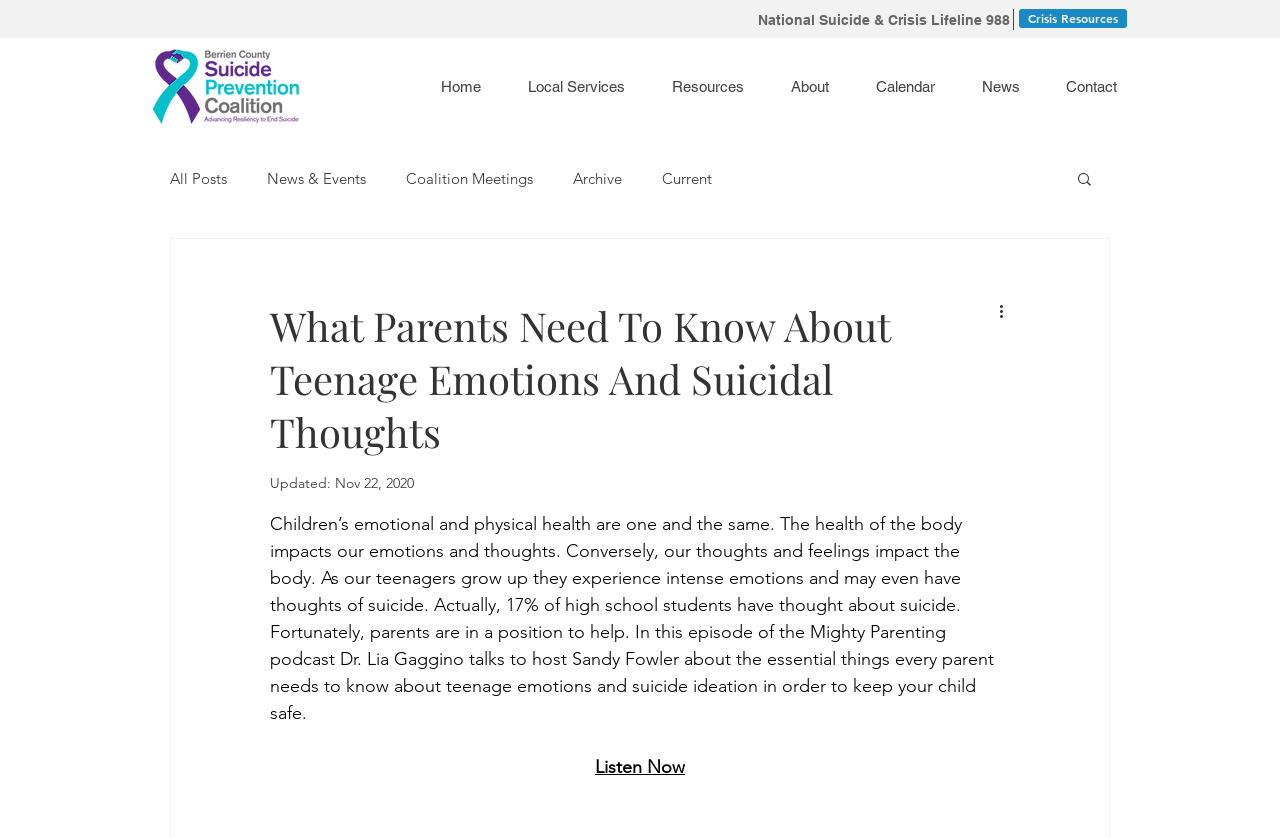Locate and provide the bounding box coordinates for the HTML element that matches this description: "Local Services".

[0.4, 0.084, 0.512, 0.124]